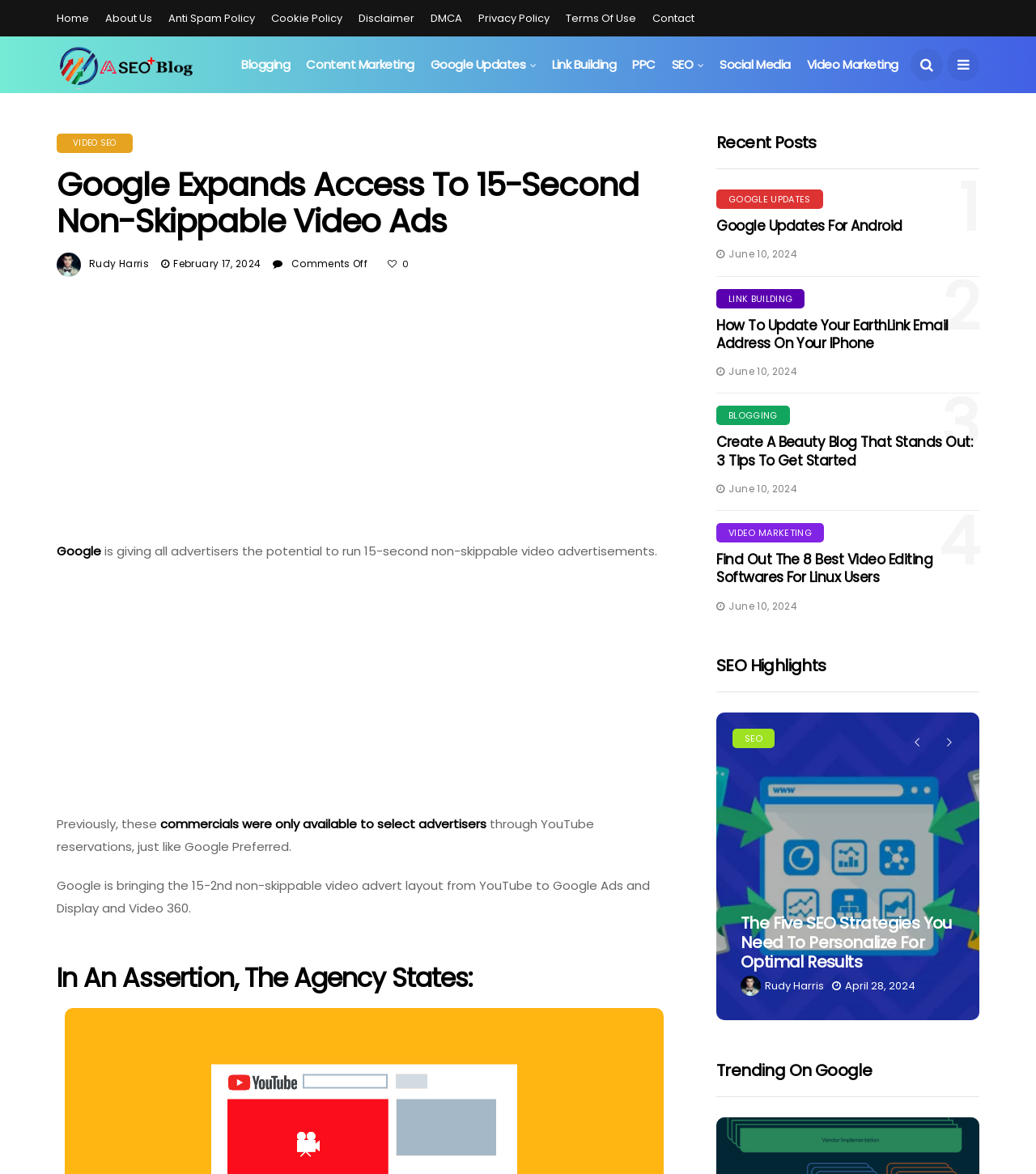Identify the bounding box coordinates of the clickable region necessary to fulfill the following instruction: "Check the 'Recent Posts' section". The bounding box coordinates should be four float numbers between 0 and 1, i.e., [left, top, right, bottom].

[0.691, 0.113, 0.945, 0.144]